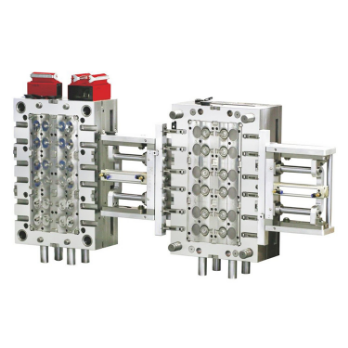What is the significance of the polished surfaces?
Please elaborate on the answer to the question with detailed information.

The highly polished surfaces of the mold reflect the manufacturer's commitment to excellence in mold fabrication, indicating a focus on quality and attention to detail in the manufacturing process.